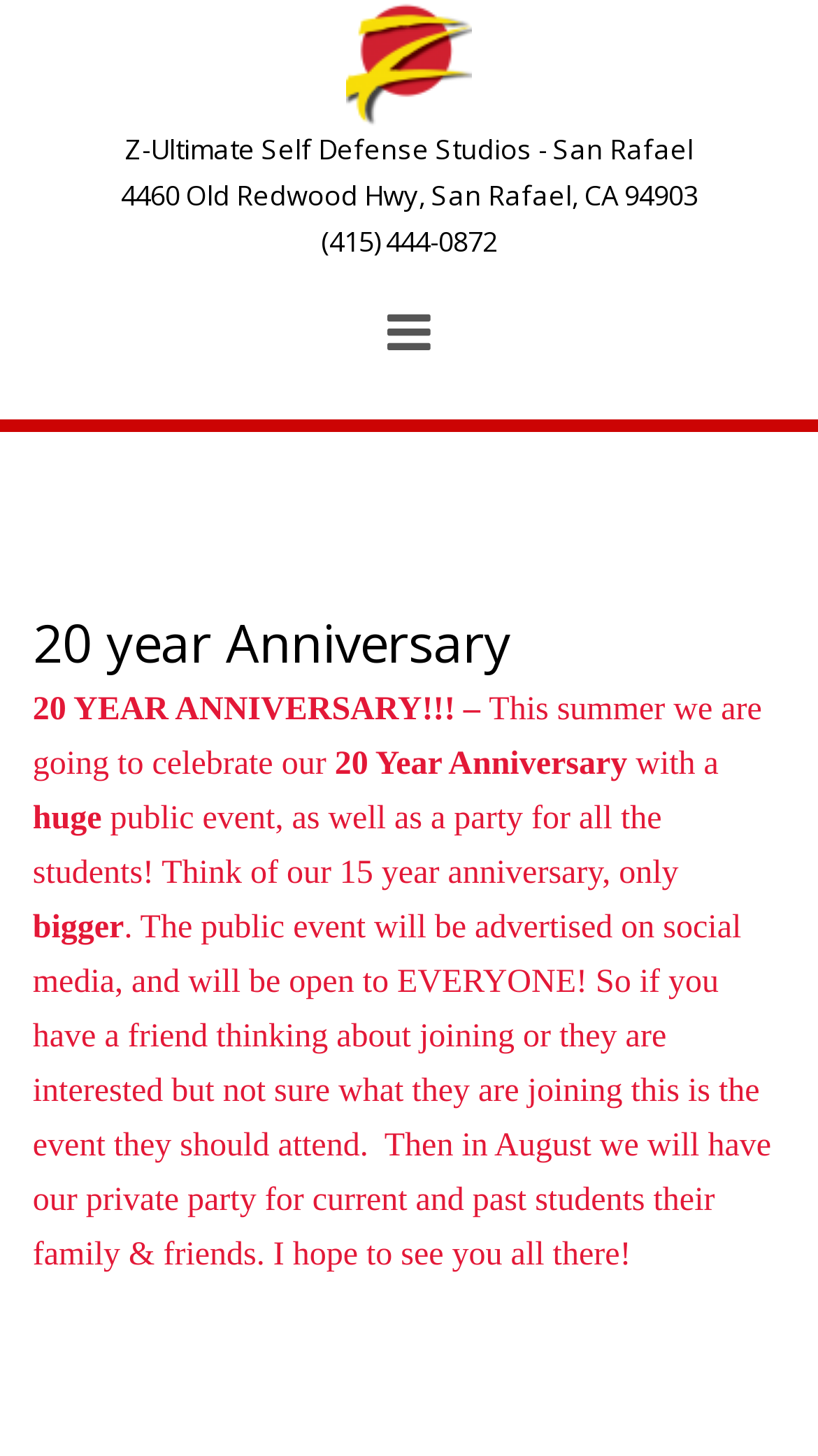Give a detailed account of the webpage's layout and content.

The webpage is about Z-Ultimate Self Defense Studios in San Rafael, California, celebrating its 20-year anniversary. At the top, the studio's name and address are displayed, along with a phone number. Below this, there is a combobox, which is not expanded. 

The main content of the page is focused on the anniversary celebration. A large heading "20 year Anniversary" is centered, followed by a series of paragraphs describing the event. The text explains that the studio will be hosting a huge public event and a private party for students, similar to their 15-year anniversary celebration, but bigger. The public event will be advertised on social media and open to everyone, while the private party will be for current and past students, their families, and friends.

The text is arranged in a single column, with the paragraphs flowing from top to bottom. The font size and style are consistent throughout, with no images or other multimedia elements on the page.